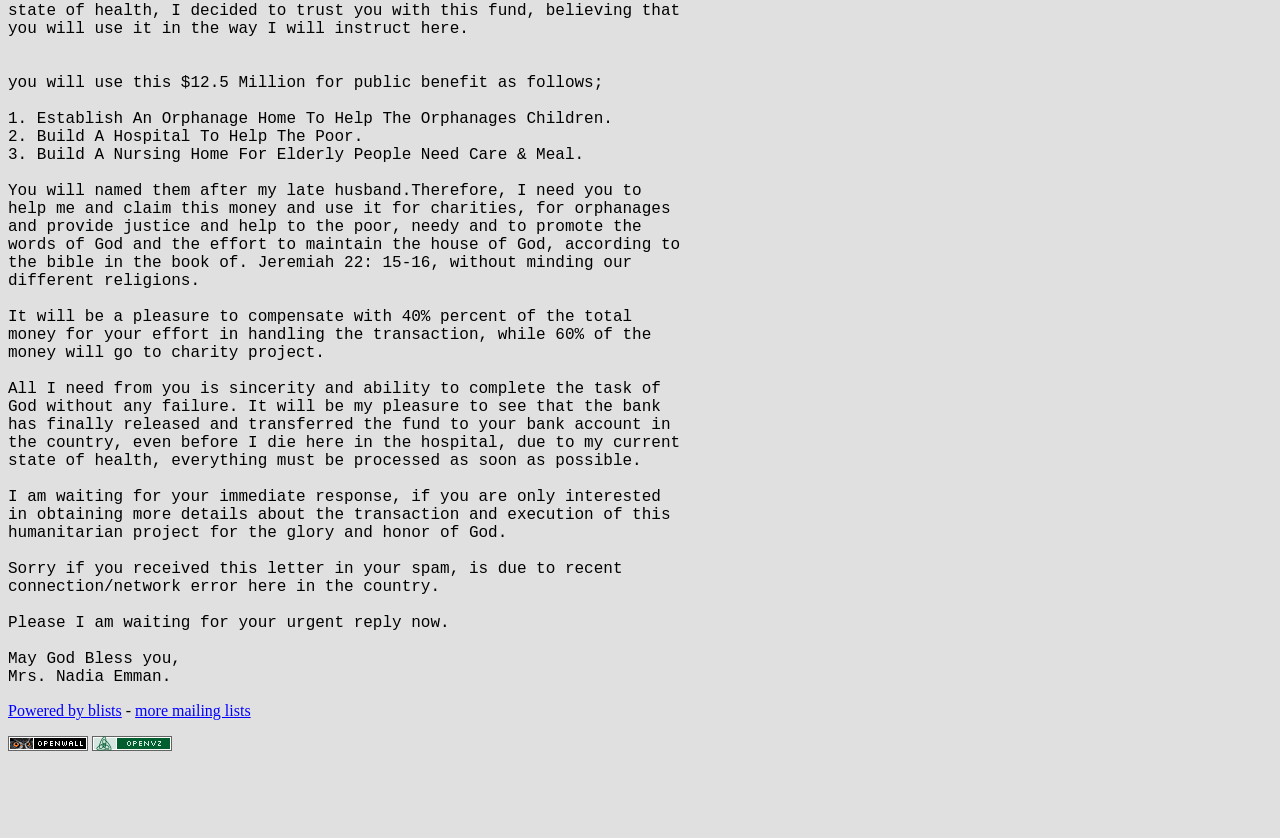Mark the bounding box of the element that matches the following description: "more mailing lists".

[0.106, 0.918, 0.196, 0.938]